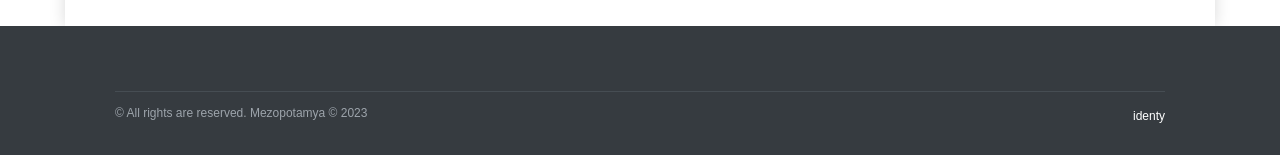What is the name of the organization owning the copyright?
Can you offer a detailed and complete answer to this question?

I found the copyright information at the bottom of the page, which states '© All rights are reserved. Mezopotamya © 2023', indicating that Mezopotamya owns the copyright.